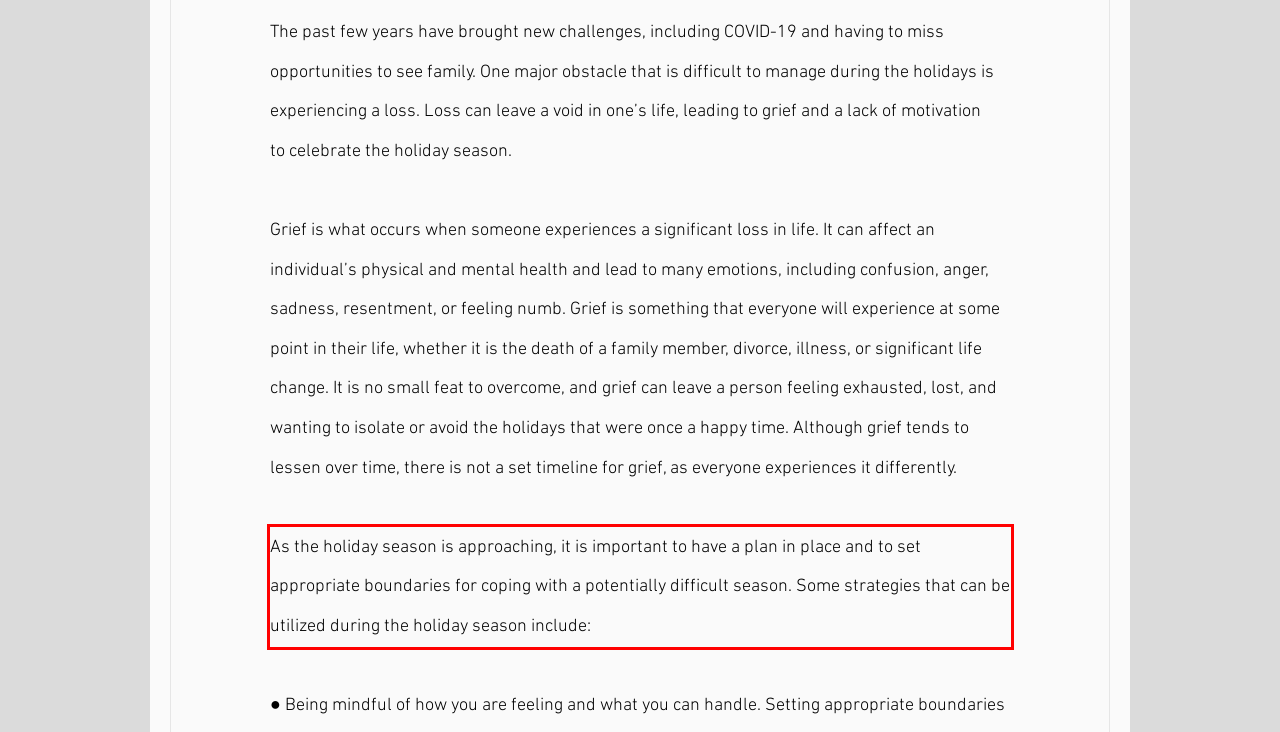You have a screenshot of a webpage with a red bounding box. Use OCR to generate the text contained within this red rectangle.

As the holiday season is approaching, it is important to have a plan in place and to set appropriate boundaries for coping with a potentially difficult season. Some strategies that can be utilized during the holiday season include: